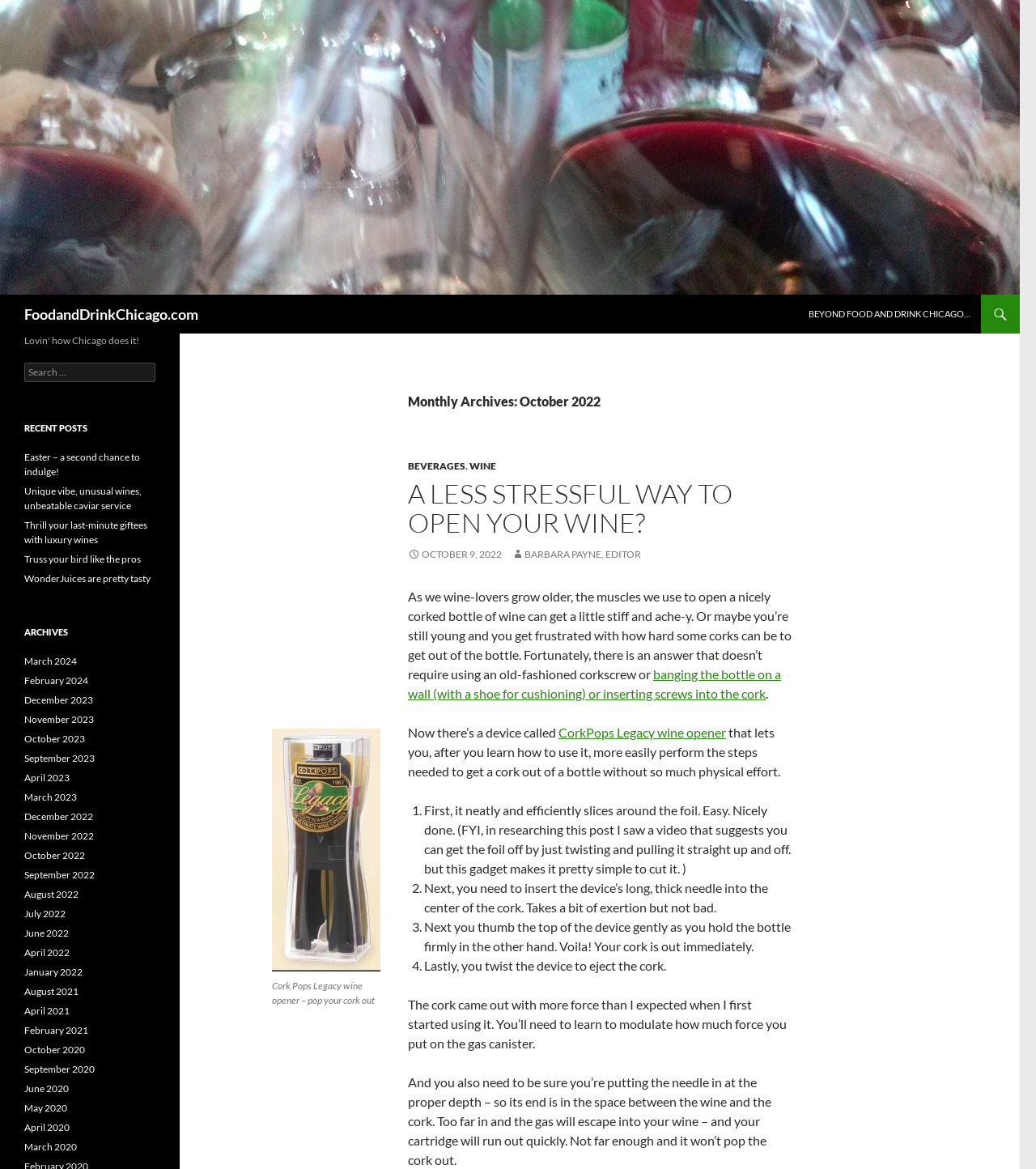How many recent posts are listed on the website?
Respond with a short answer, either a single word or a phrase, based on the image.

5